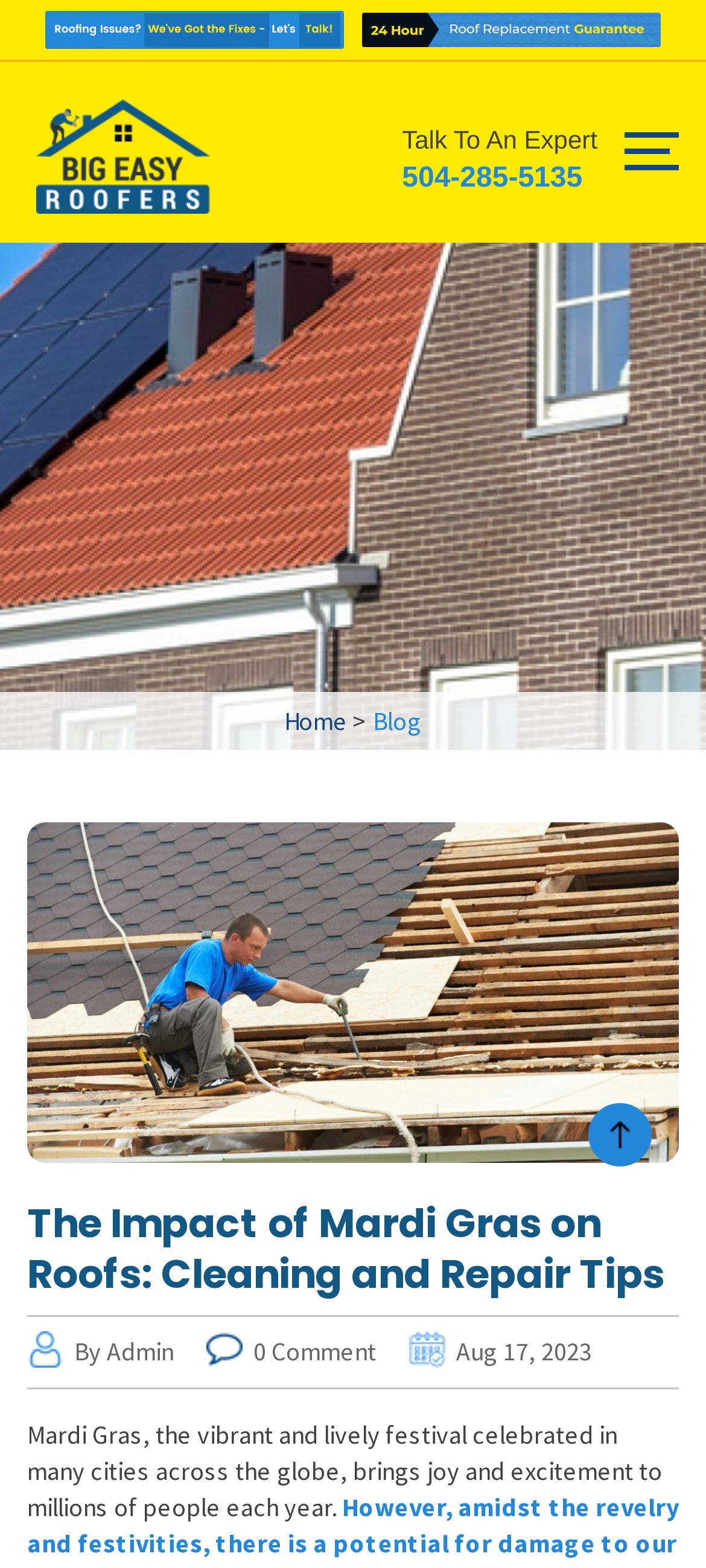Identify the main heading of the webpage and provide its text content.

The Impact of Mardi Gras on Roofs: Cleaning and Repair Tips